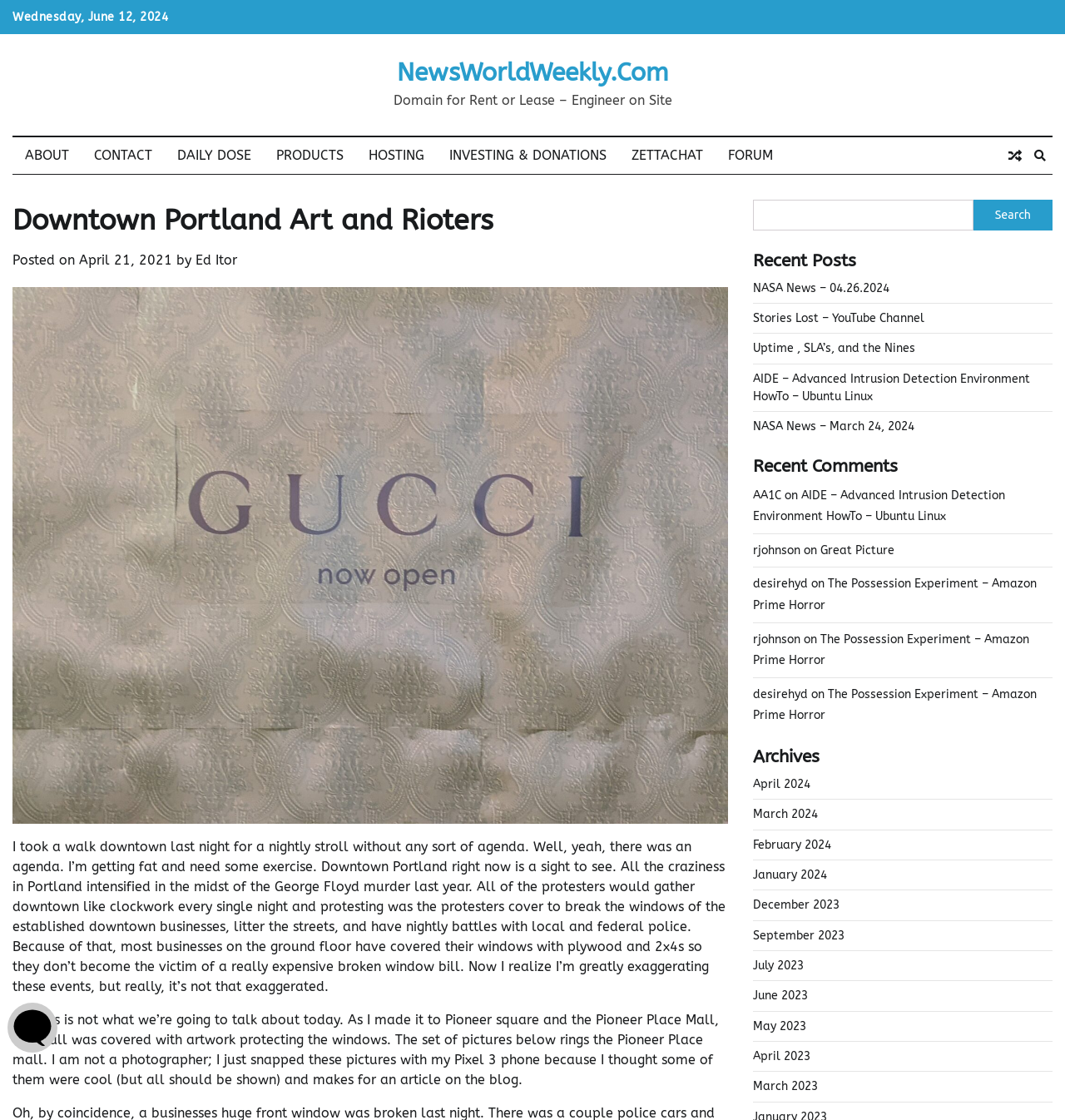Give a one-word or short-phrase answer to the following question: 
What is the name of the author of the article?

Ed Itor